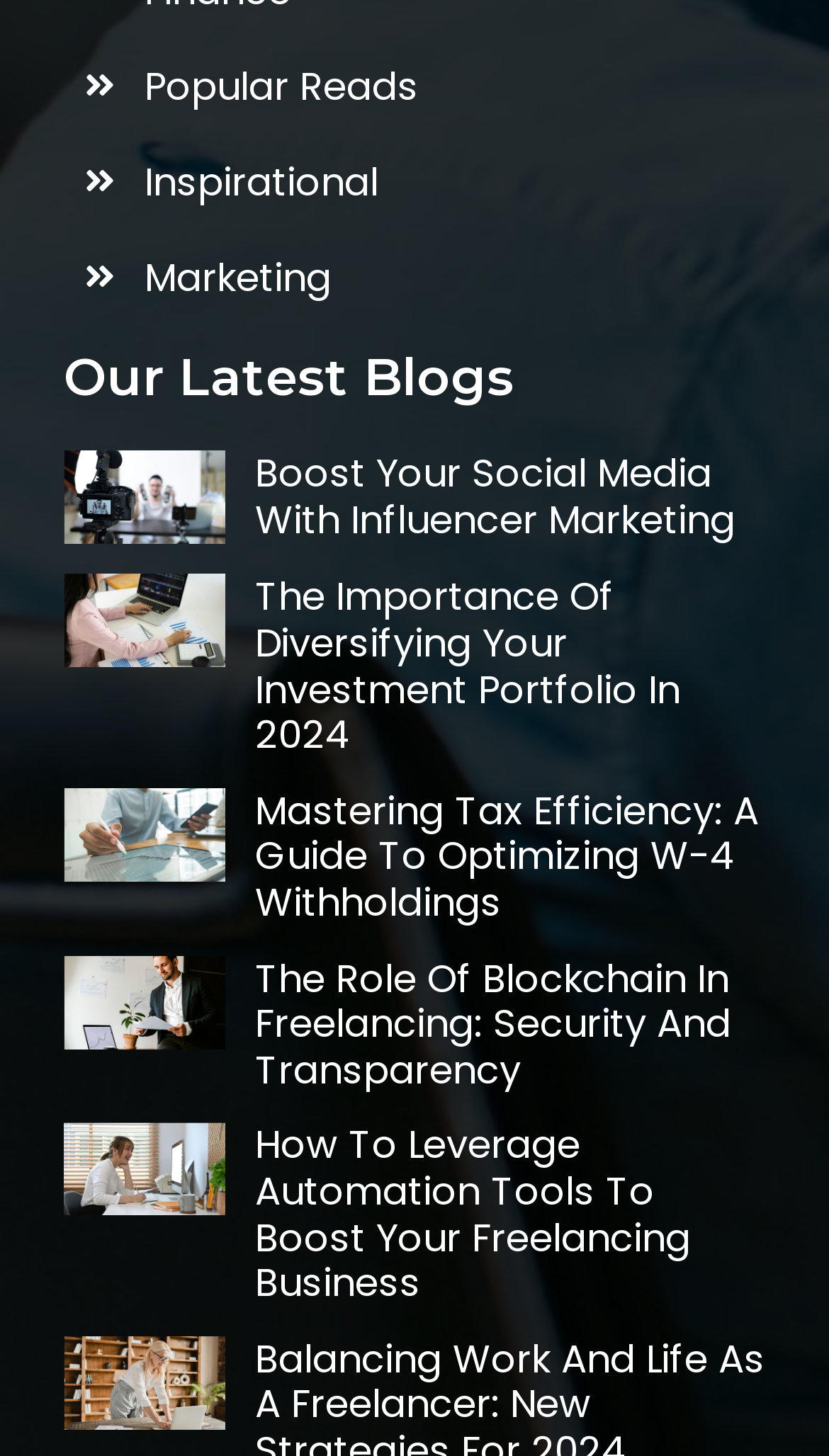Please indicate the bounding box coordinates for the clickable area to complete the following task: "Click on Popular Reads". The coordinates should be specified as four float numbers between 0 and 1, i.e., [left, top, right, bottom].

[0.103, 0.039, 0.923, 0.078]